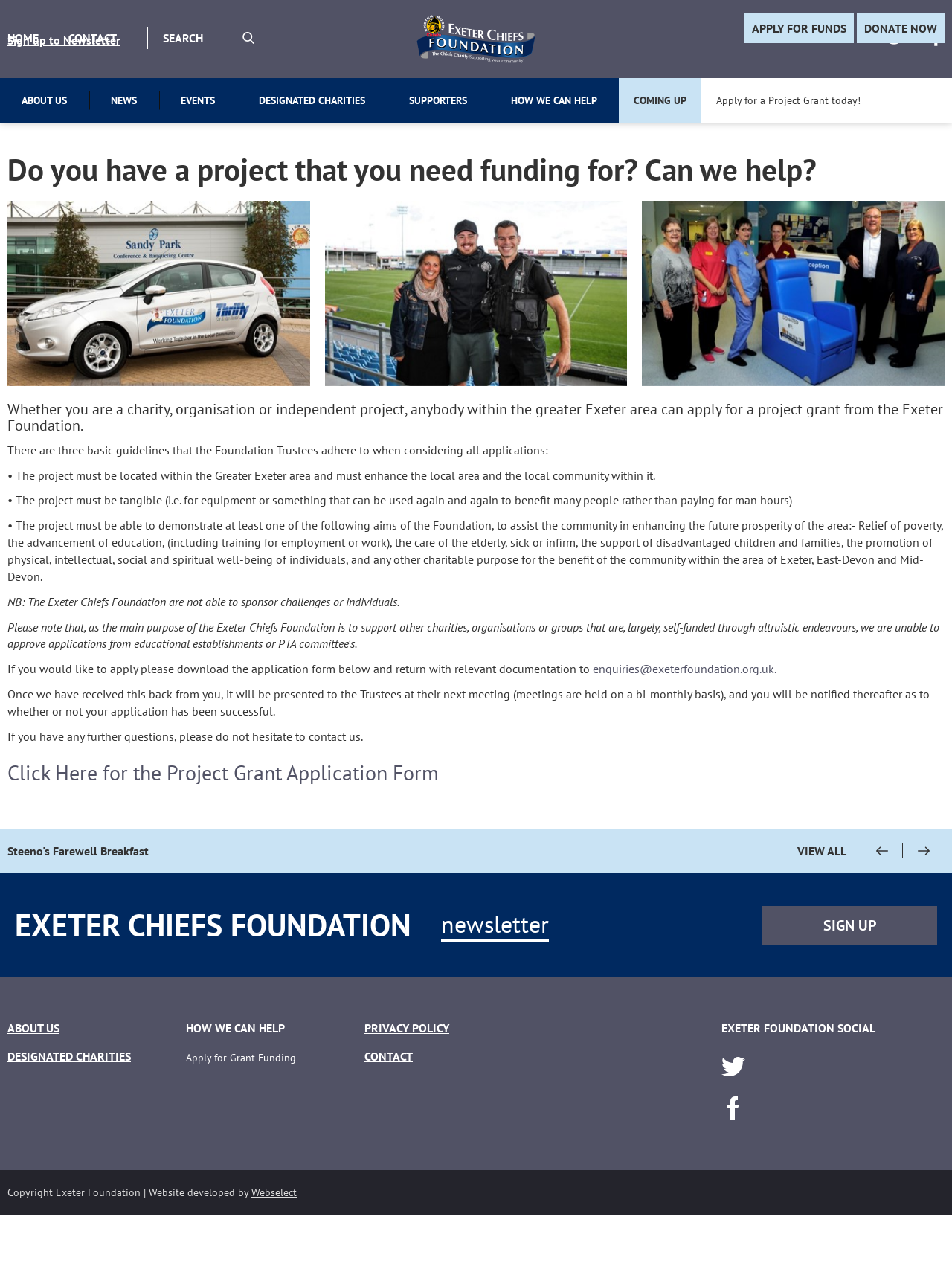Locate the bounding box coordinates of the area you need to click to fulfill this instruction: 'Click Here for the Project Grant Application Form'. The coordinates must be in the form of four float numbers ranging from 0 to 1: [left, top, right, bottom].

[0.008, 0.639, 0.461, 0.66]